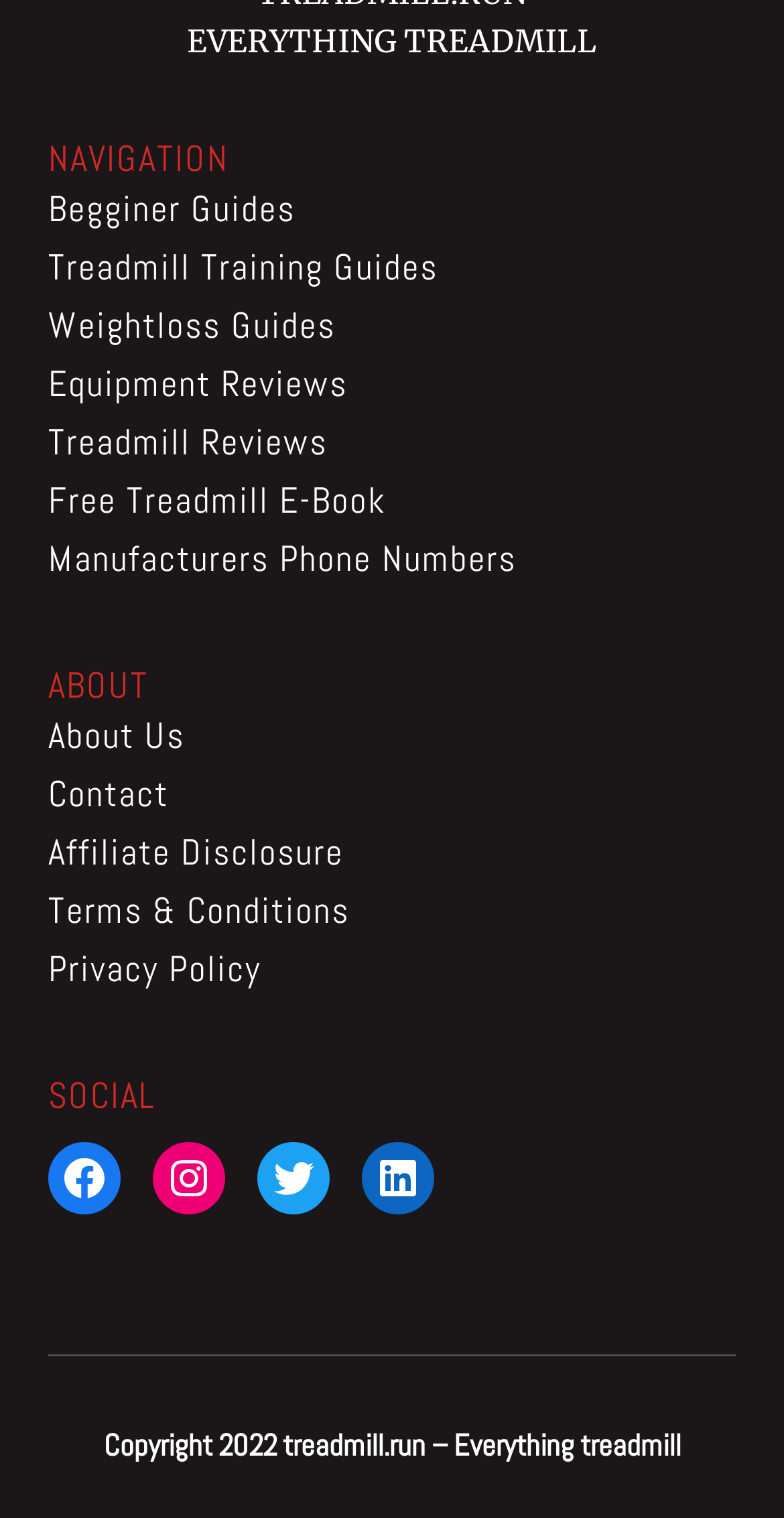What is the copyright year of this website?
Analyze the screenshot and provide a detailed answer to the question.

The copyright year of this website is 2022, as indicated by the text 'Copyright 2022 treadmill.run – Everything treadmill' at the bottom of the page.